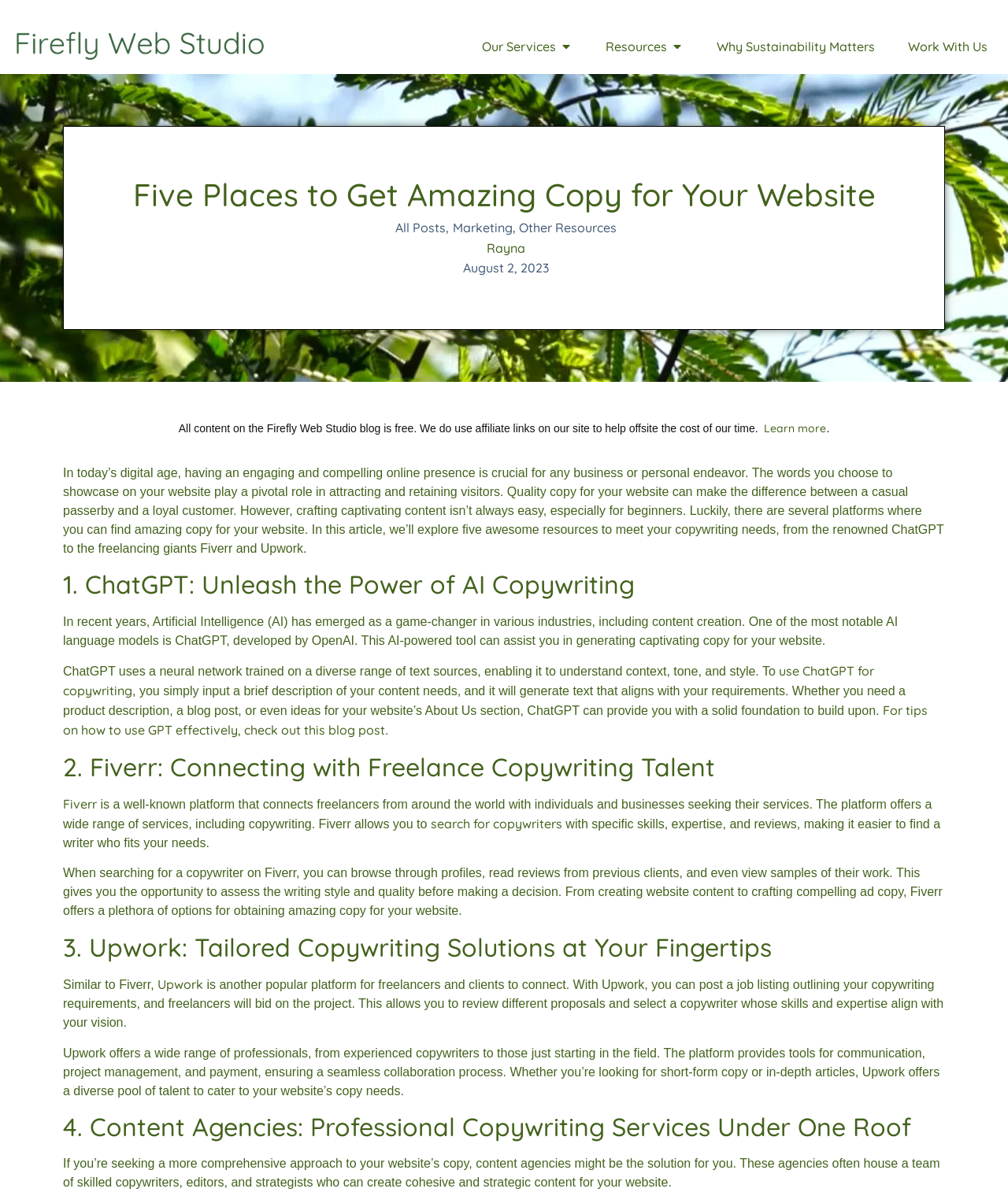Specify the bounding box coordinates of the area to click in order to follow the given instruction: "Open the Our Services menu."

[0.555, 0.031, 0.568, 0.047]